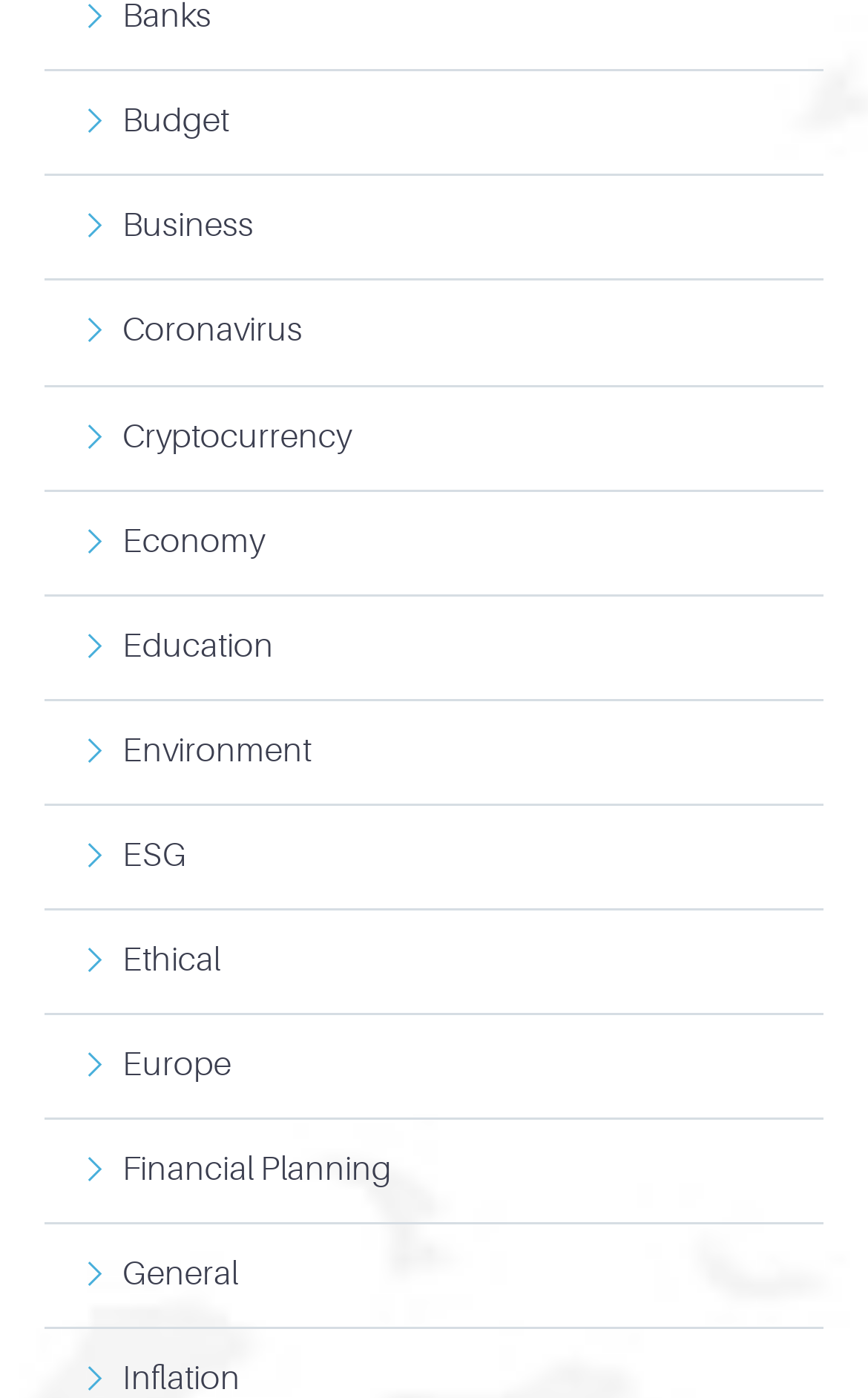Answer briefly with one word or phrase:
What is the topic of the last link on the webpage?

General